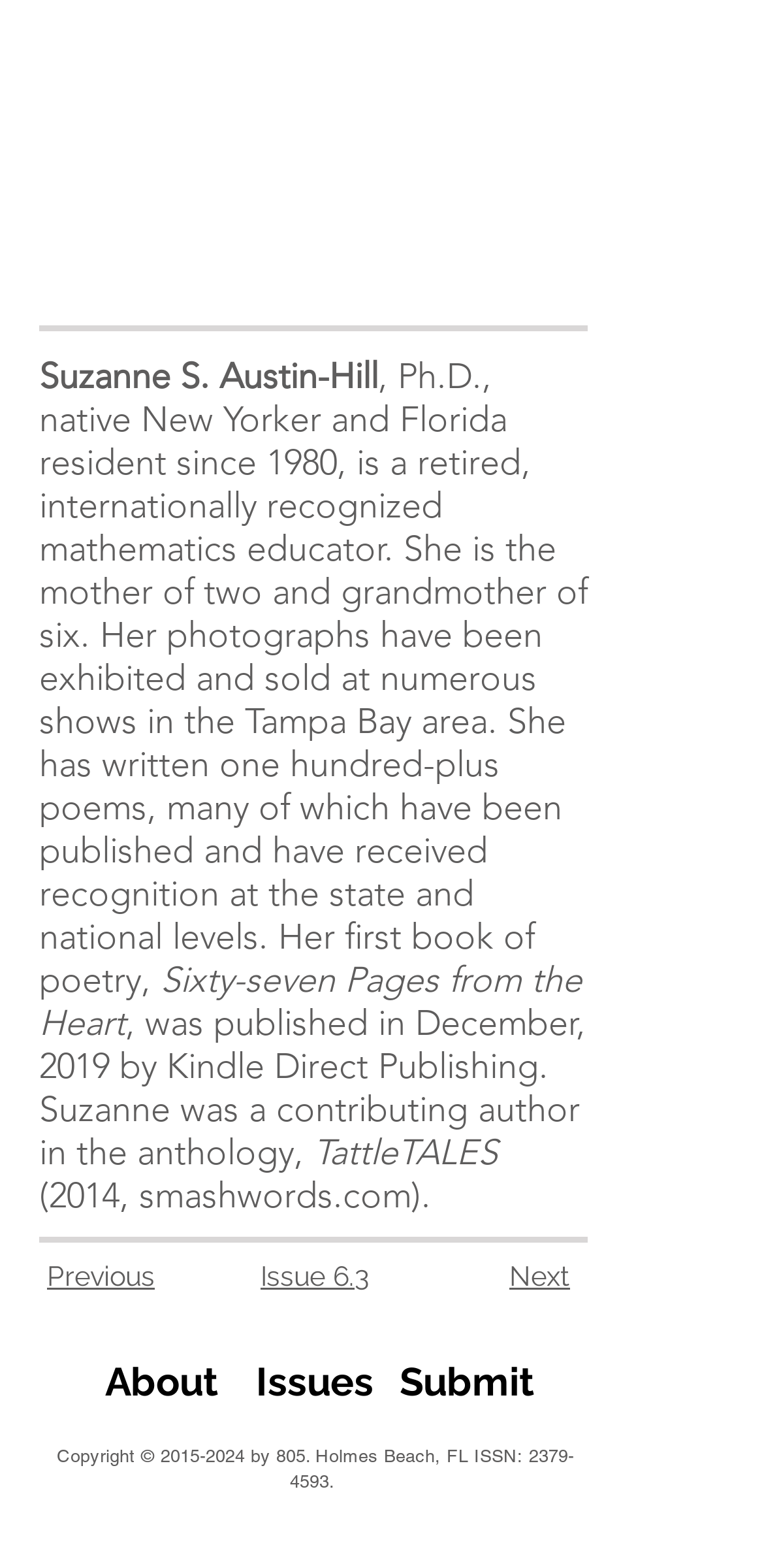Find and indicate the bounding box coordinates of the region you should select to follow the given instruction: "visit smashwords website".

[0.182, 0.749, 0.538, 0.776]